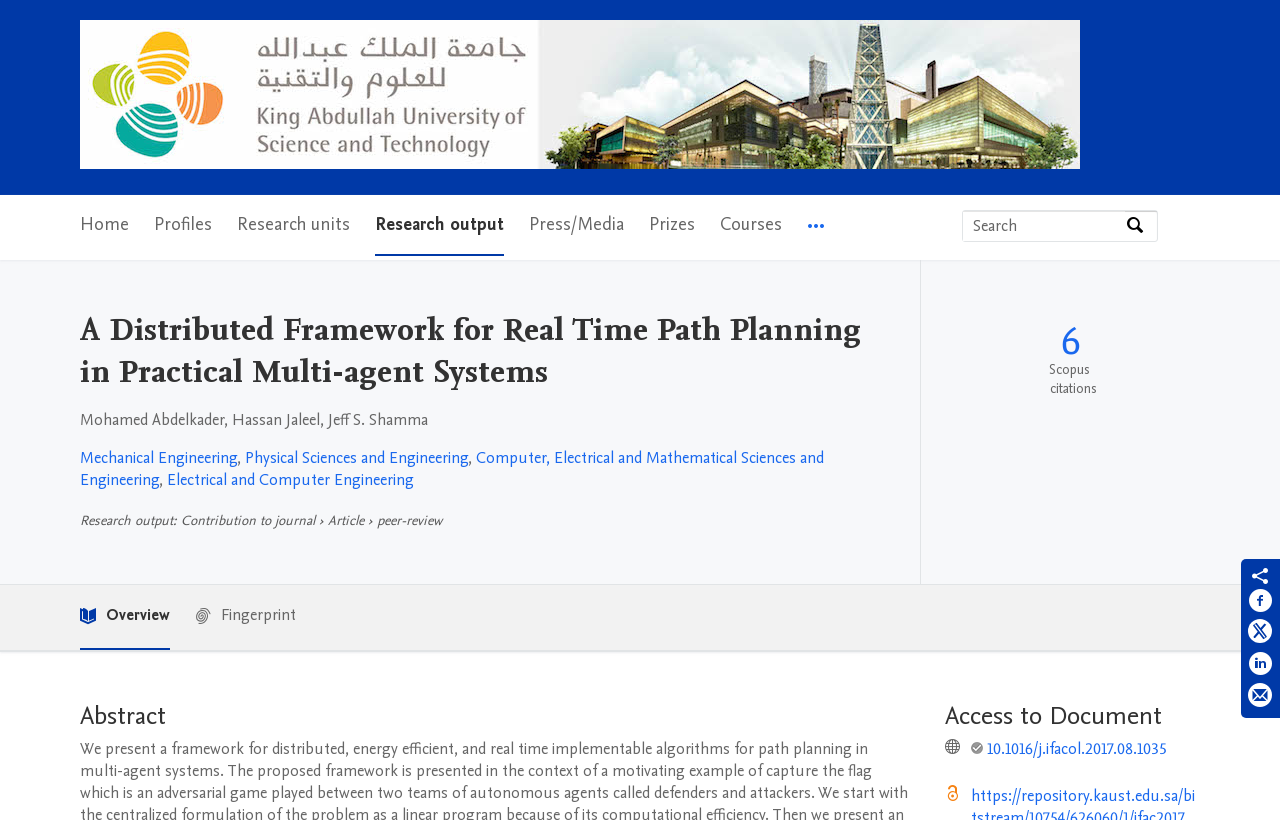What is the name of the research portal?
Refer to the image and give a detailed answer to the query.

I found the answer by looking at the logo and the text next to it, which says 'KAUST PORTAL FOR RESEARCHERS AND STUDENTS Home KAUST PORTAL FOR RESEARCHERS AND STUDENTS Logo'.